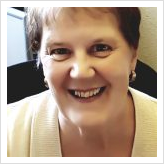What is Lora's approach to customer service?
Please give a detailed and elaborate answer to the question based on the image.

According to the image, Lora Whitemarsh has an approachable demeanor, which reflects her commitment to providing personalized service tailored to the unique needs and desires of each client, ensuring that they receive customized support in their housing journey.